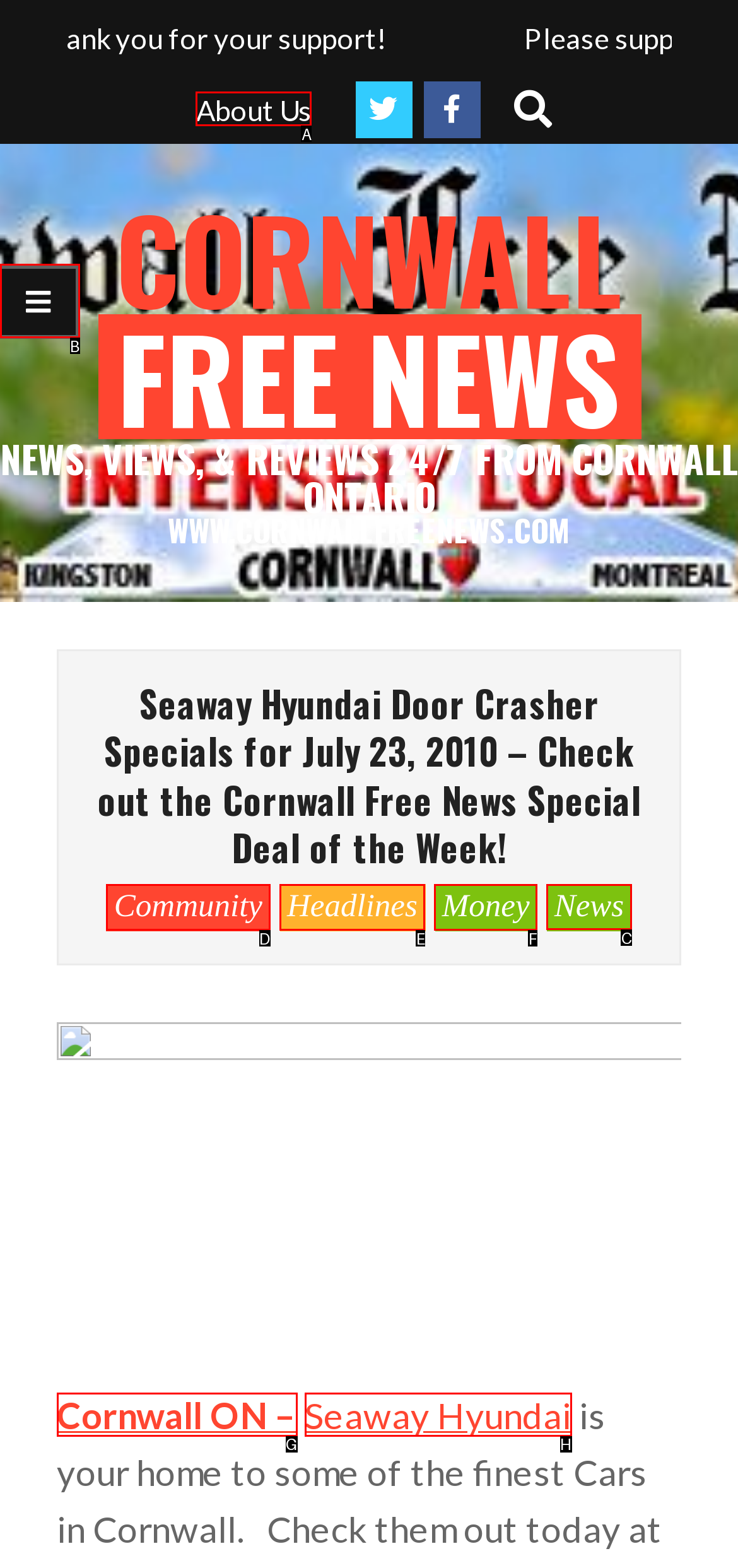Find the correct option to complete this instruction: Go to News page. Reply with the corresponding letter.

C